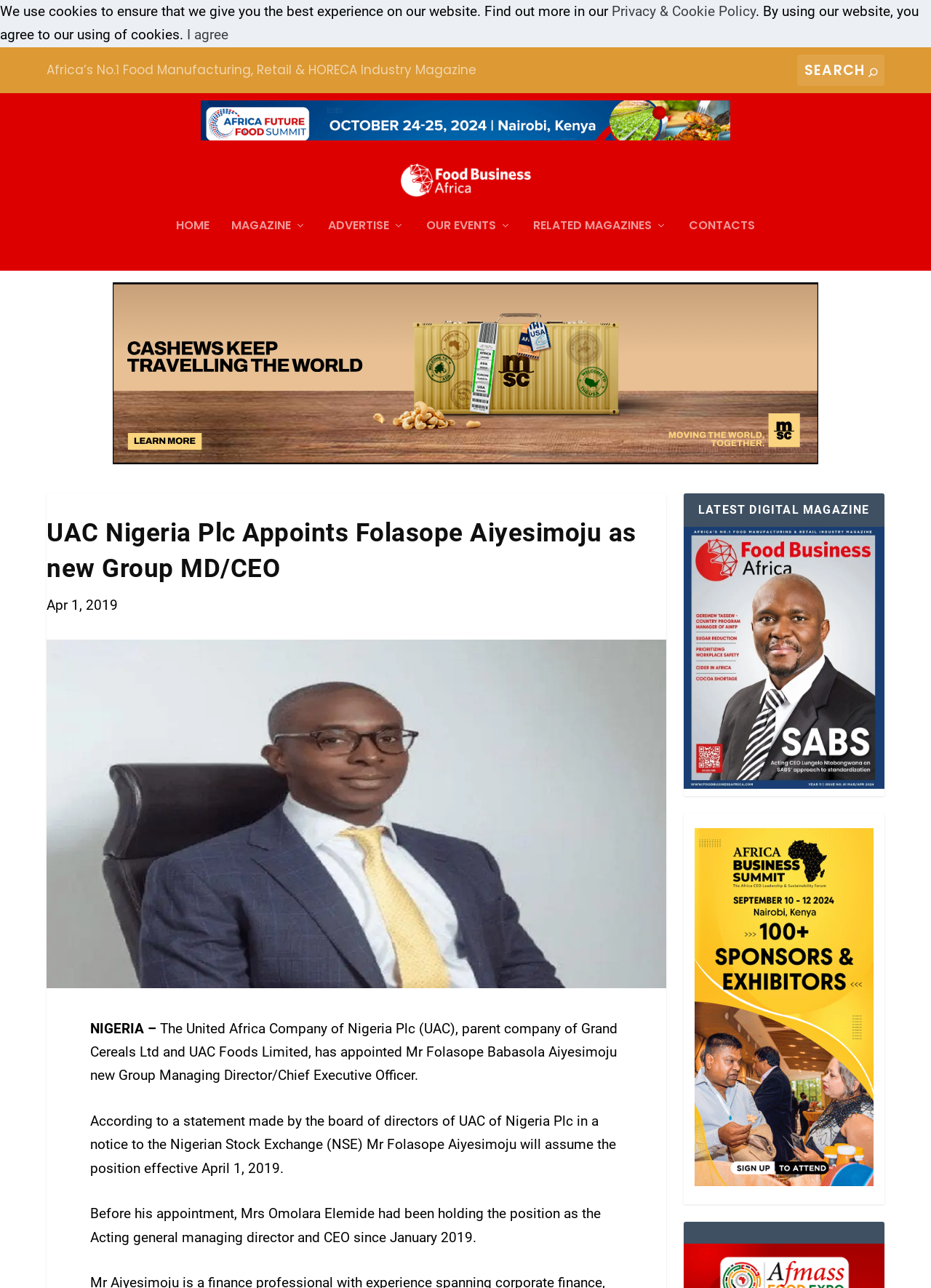Identify the primary heading of the webpage and provide its text.

UAC Nigeria Plc Appoints Folasope Aiyesimoju as new Group MD/CEO